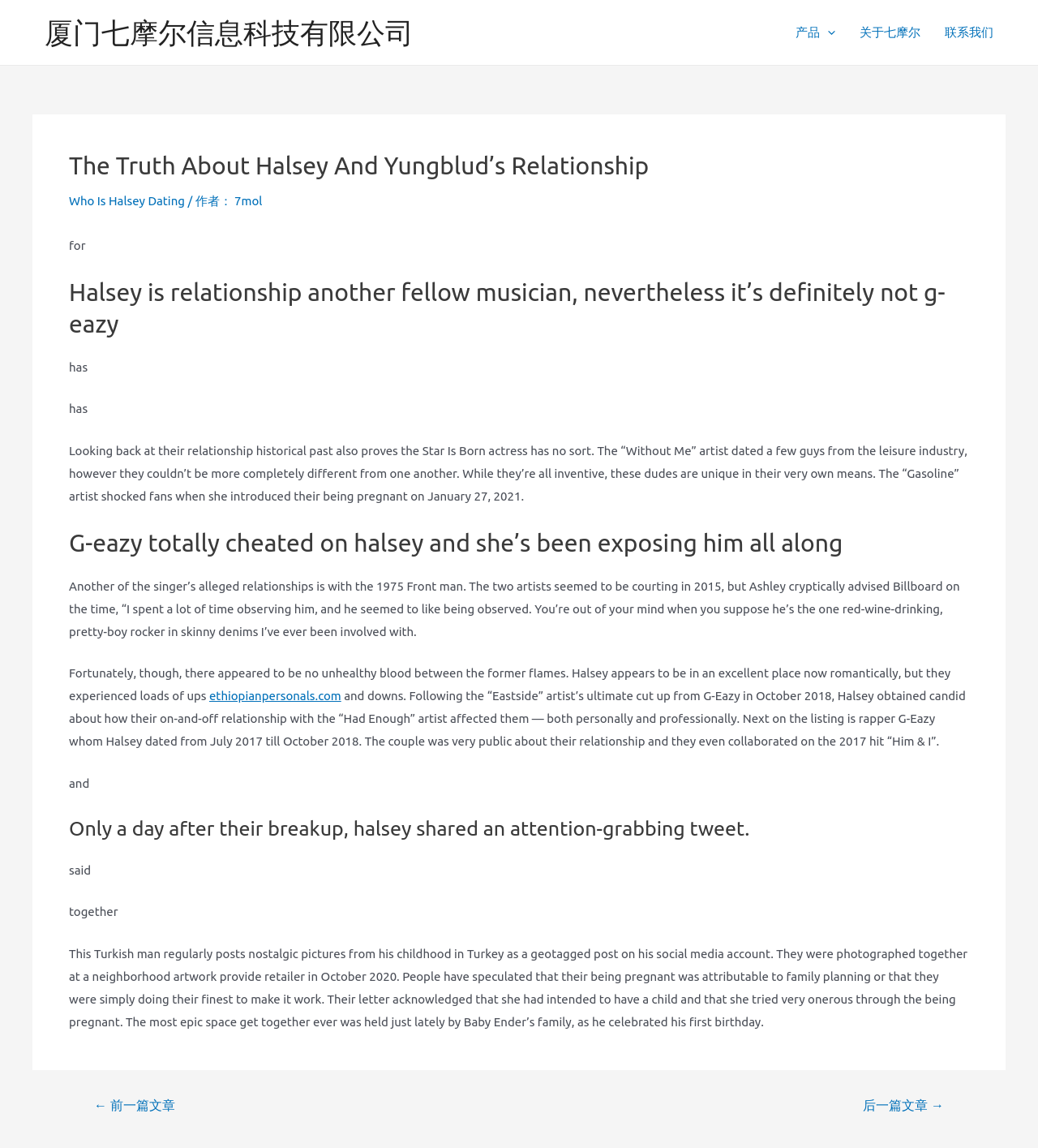Please analyze the image and give a detailed answer to the question:
What is the name of the song Halsey collaborated with G-Eazy?

According to the webpage, Halsey and G-Eazy collaborated on the 2017 hit song 'Him & I' during their relationship.